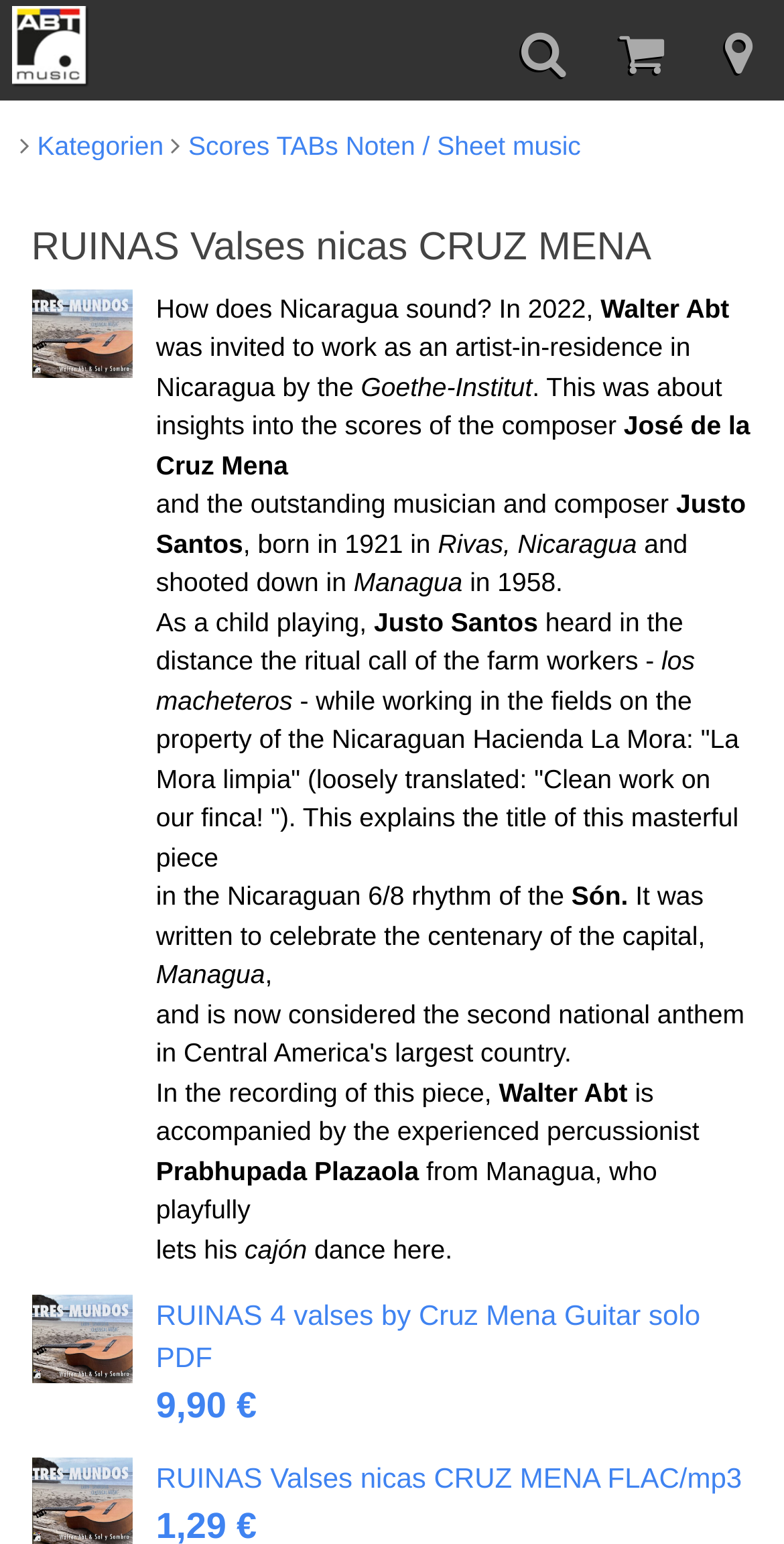Refer to the element description Kategorien and identify the corresponding bounding box in the screenshot. Format the coordinates as (top-left x, top-left y, bottom-right x, bottom-right y) with values in the range of 0 to 1.

[0.025, 0.082, 0.209, 0.107]